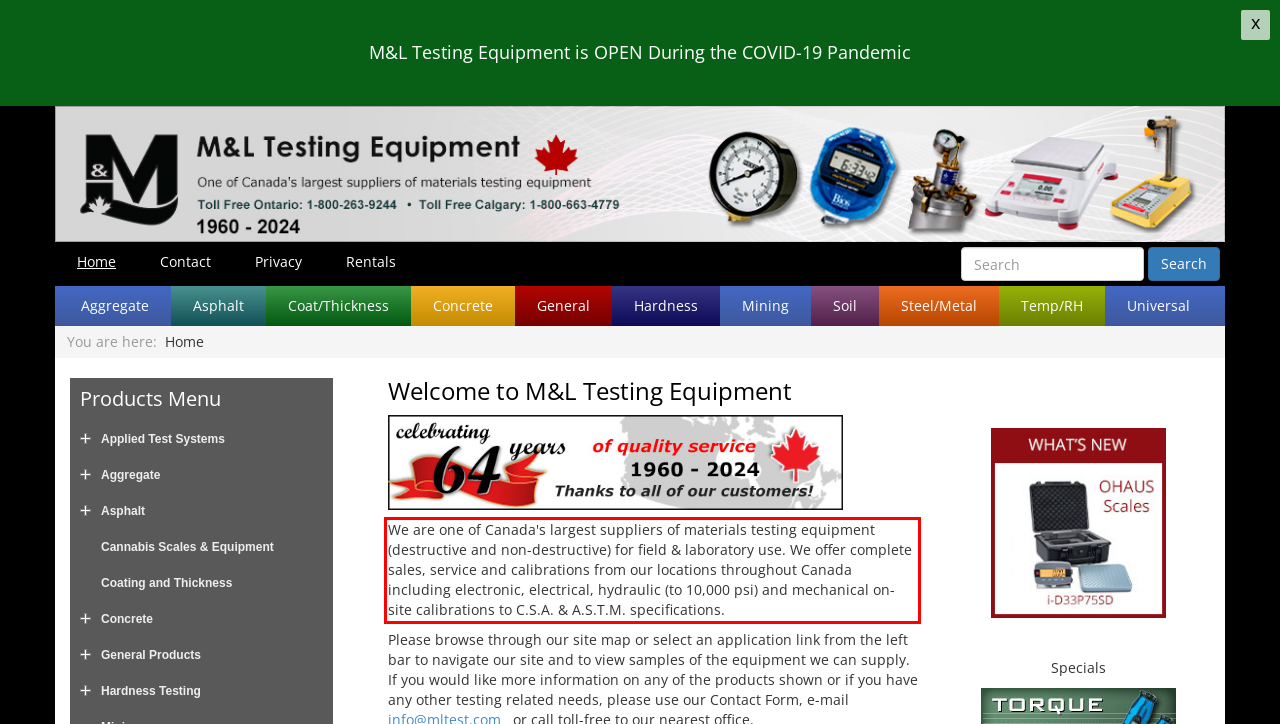Please examine the webpage screenshot and extract the text within the red bounding box using OCR.

We are one of Canada's largest suppliers of materials testing equipment (destructive and non-destructive) for field & laboratory use. We offer complete sales, service and calibrations from our locations throughout Canada including electronic, electrical, hydraulic (to 10,000 psi) and mechanical on-site calibrations to C.S.A. & A.S.T.M. specifications.